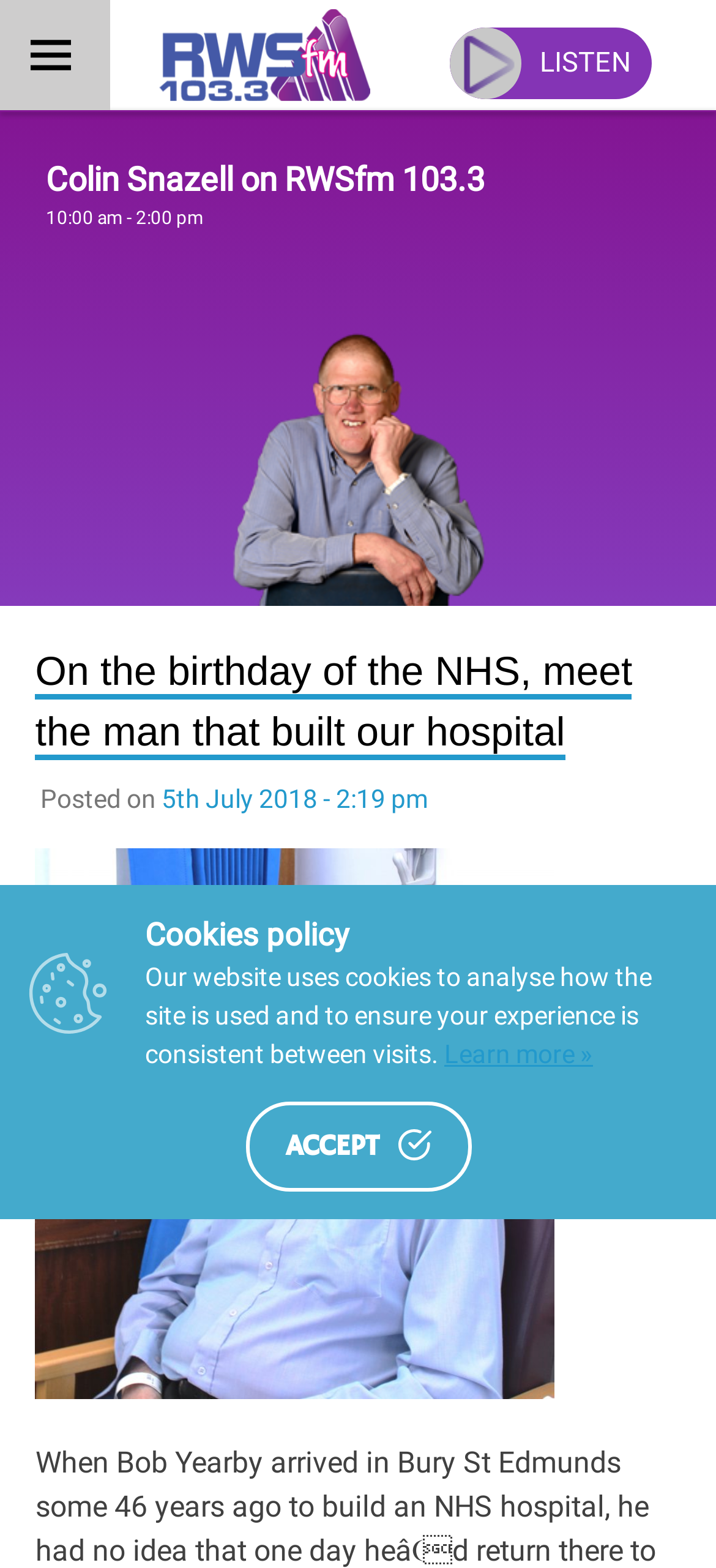Extract the text of the main heading from the webpage.

On the birthday of the NHS, meet the man that built our hospital